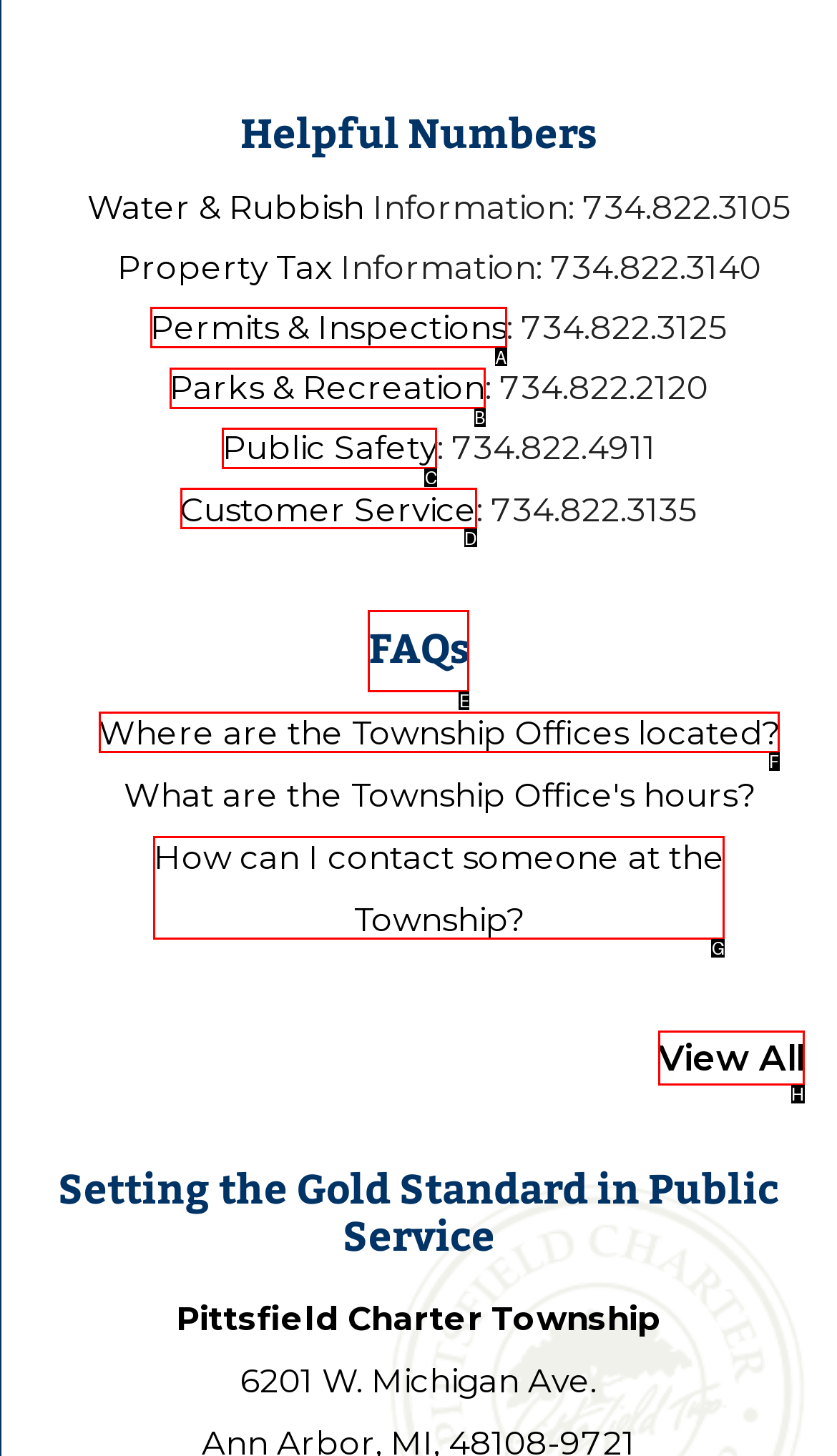Pick the option that corresponds to: Public Safety
Provide the letter of the correct choice.

C